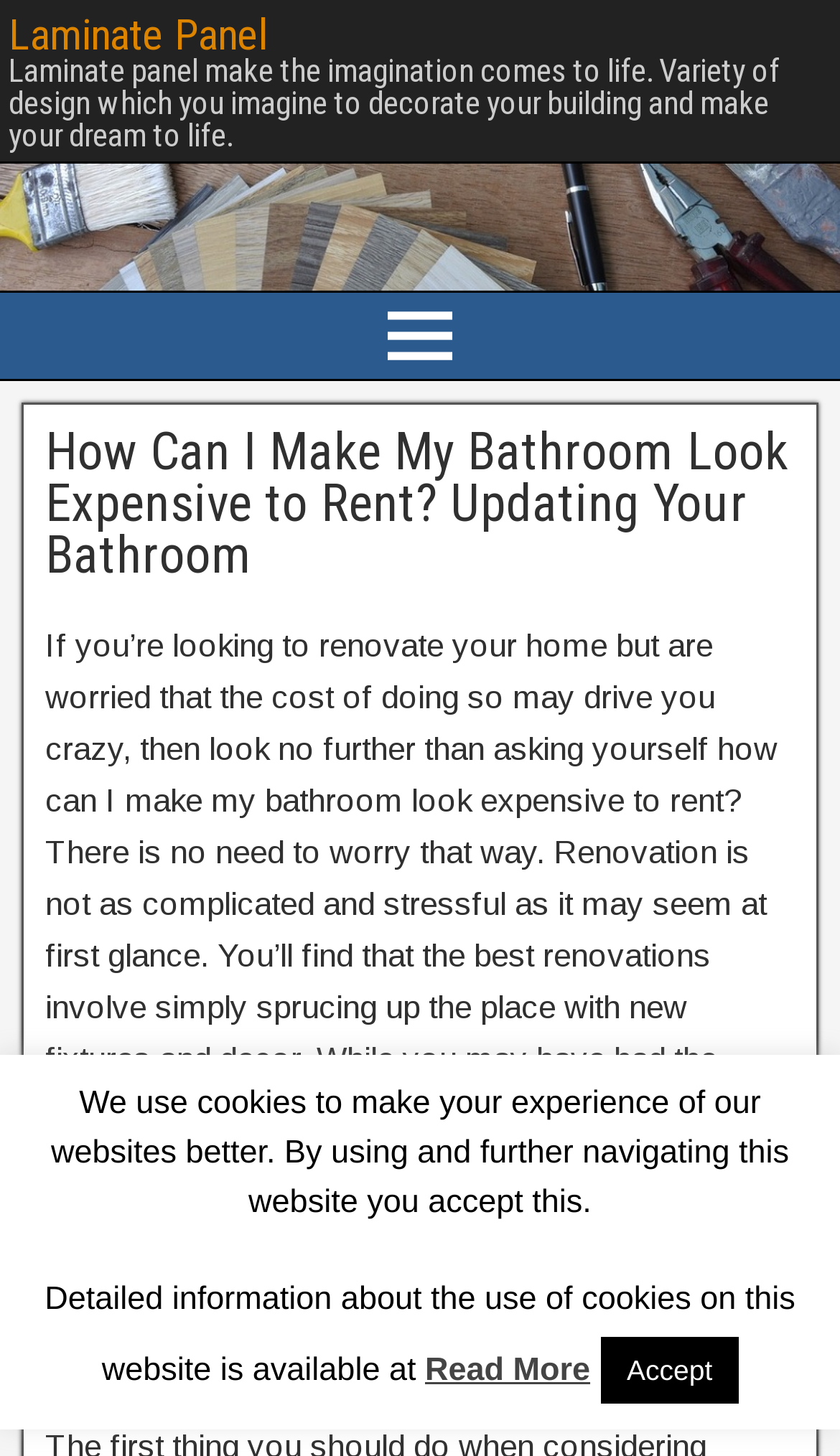Provide the bounding box coordinates of the HTML element described by the text: "Laminate Panel". The coordinates should be in the format [left, top, right, bottom] with values between 0 and 1.

[0.01, 0.006, 0.318, 0.041]